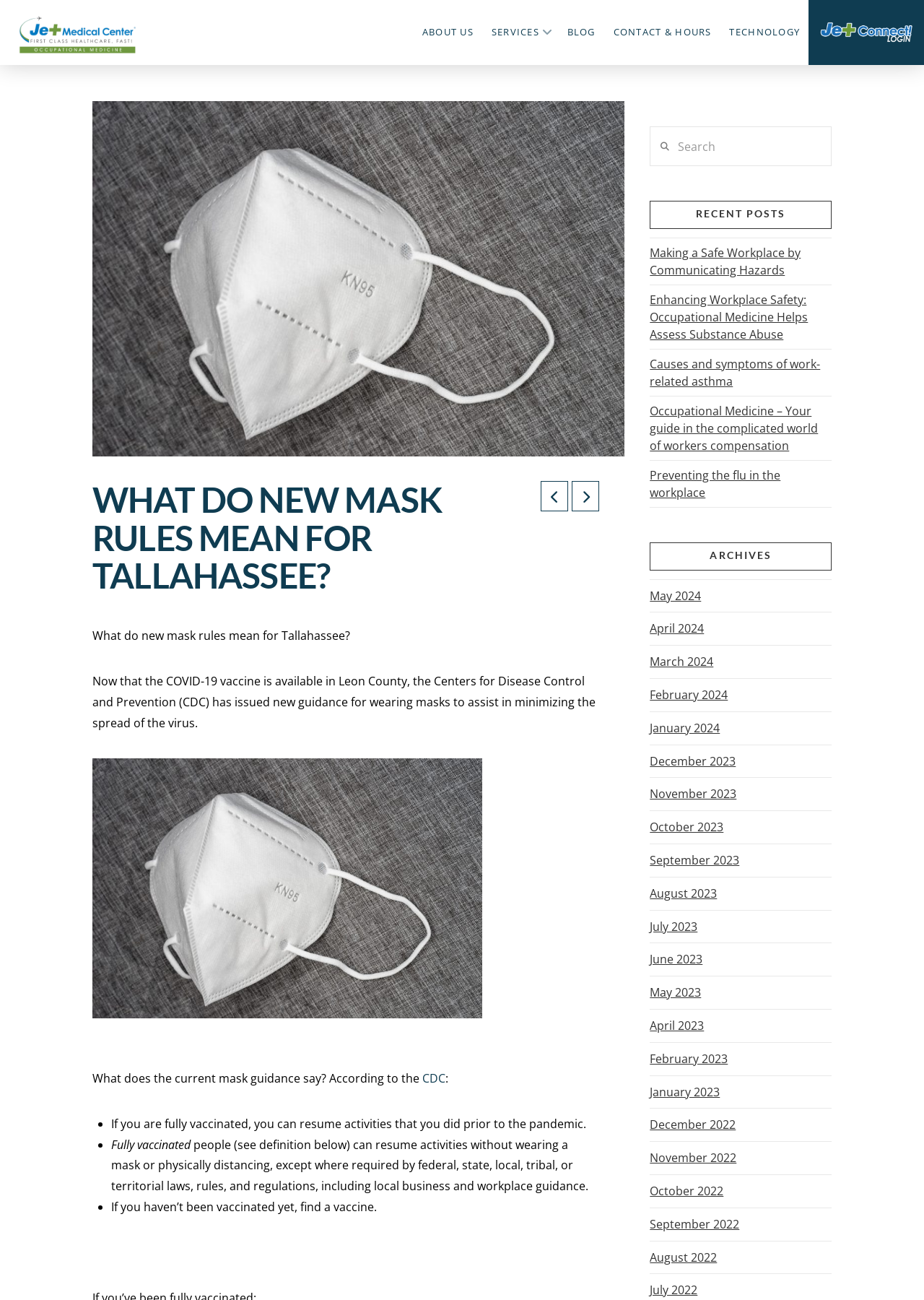Create a detailed summary of the webpage's content and design.

The webpage is about Jet Medical Center, an occupational medicine provider. At the top, there is a logo and a navigation menu with links to "ABOUT US", "SERVICES", "BLOG", "CONTACT & HOURS", and "TECHNOLOGY". Below the navigation menu, there is a large image of a KN95 mask on the floor, accompanied by a header that reads "WHAT DO NEW MASK RULES MEAN FOR TALLAHASSEE?".

The main content of the page is divided into two sections. The left section contains a series of paragraphs discussing the new mask guidance issued by the Centers for Disease Control and Prevention (CDC). The text explains that fully vaccinated individuals can resume activities without wearing a mask or physically distancing, except where required by law. It also provides information on what to do if you haven't been vaccinated yet.

The right section of the page contains a search bar, a list of recent posts with links to articles on occupational medicine and workplace safety, and an archives section with links to articles from previous months.

There are several images on the page, including the KN95 mask image, which appears twice, and an image of a link with no descriptive text. The page also contains several links to external sources, including the CDC website.